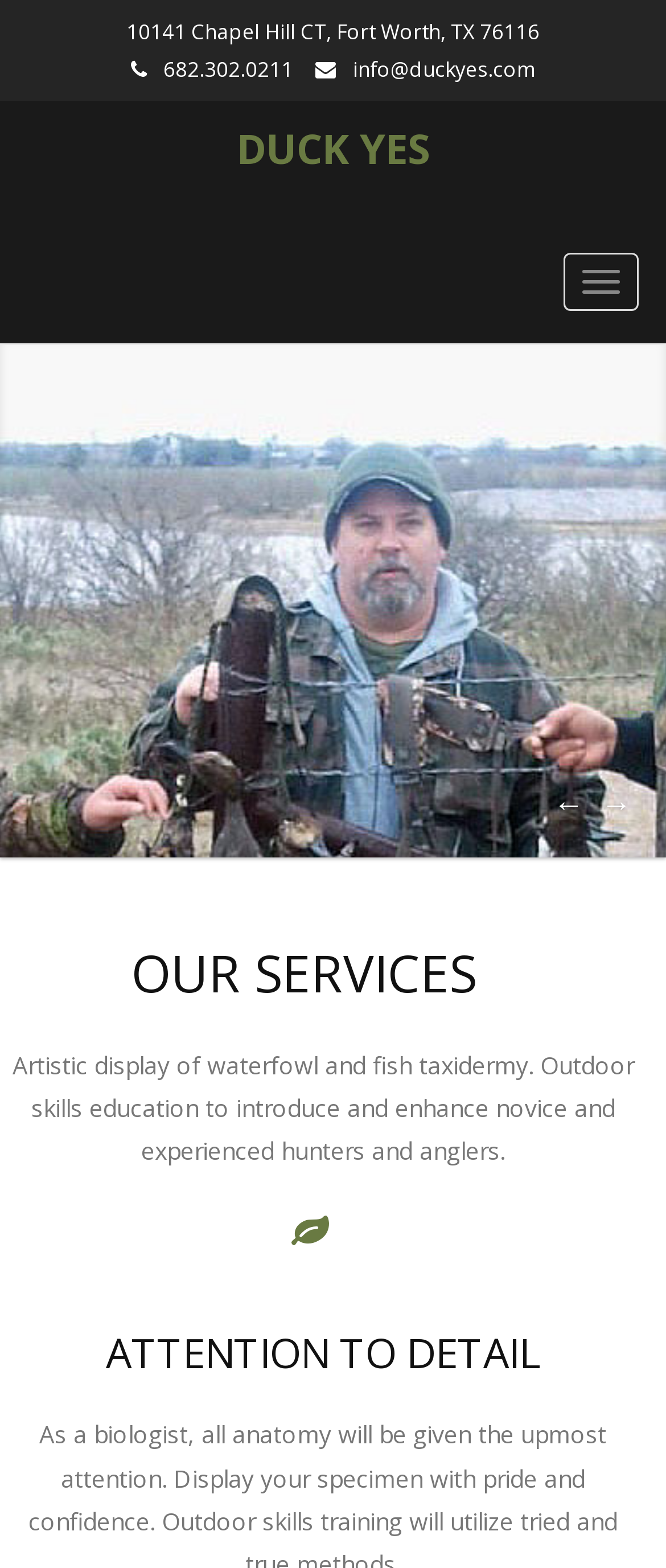Consider the image and give a detailed and elaborate answer to the question: 
What is the phone number of DUCK yes?

I found the phone number by looking at the static text element with the content '682.302.0211' which is located at the top of the page.